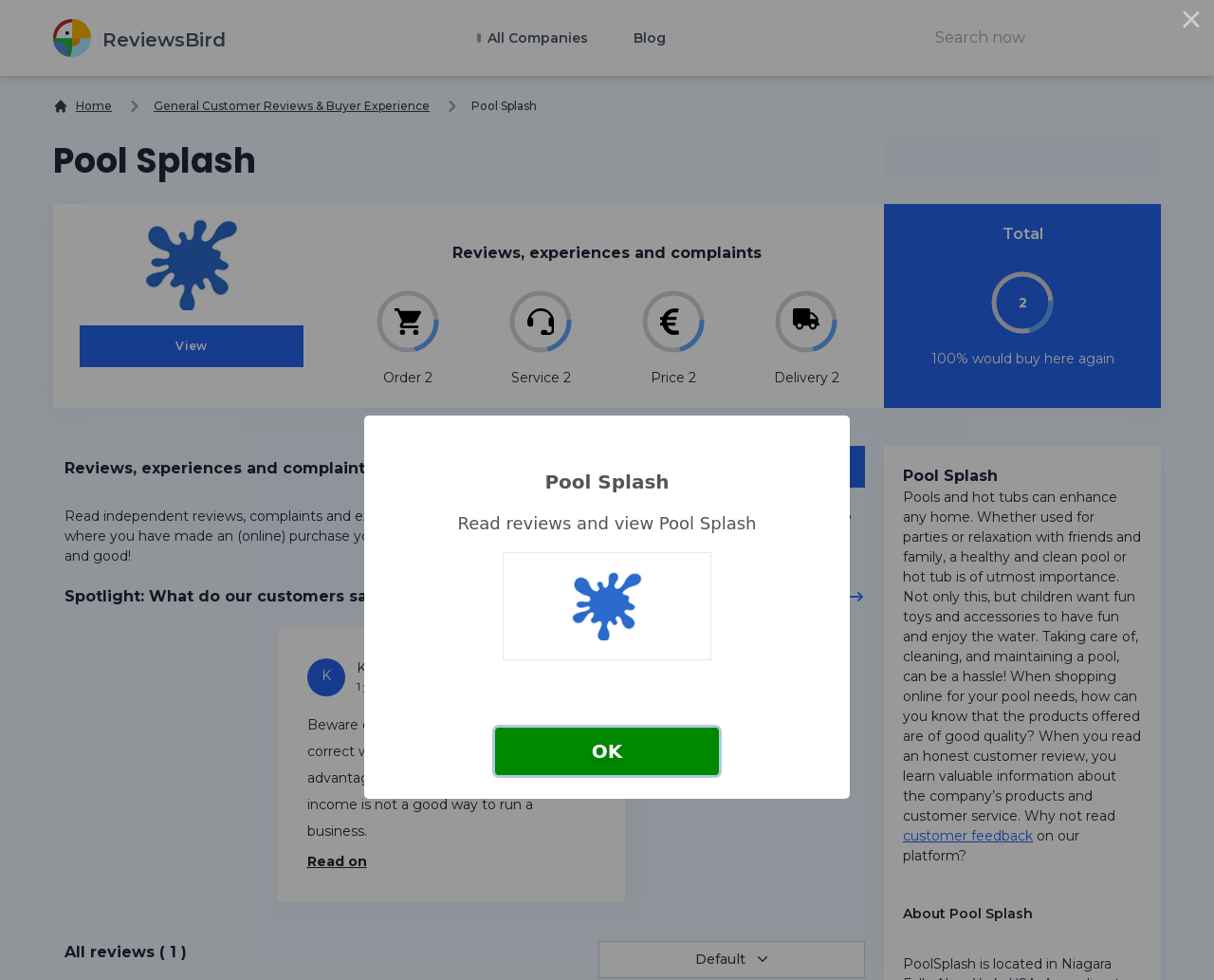Locate the bounding box coordinates of the area to click to fulfill this instruction: "View Pool Splash reviews". The bounding box should be presented as four float numbers between 0 and 1, in the order [left, top, right, bottom].

[0.066, 0.332, 0.25, 0.374]